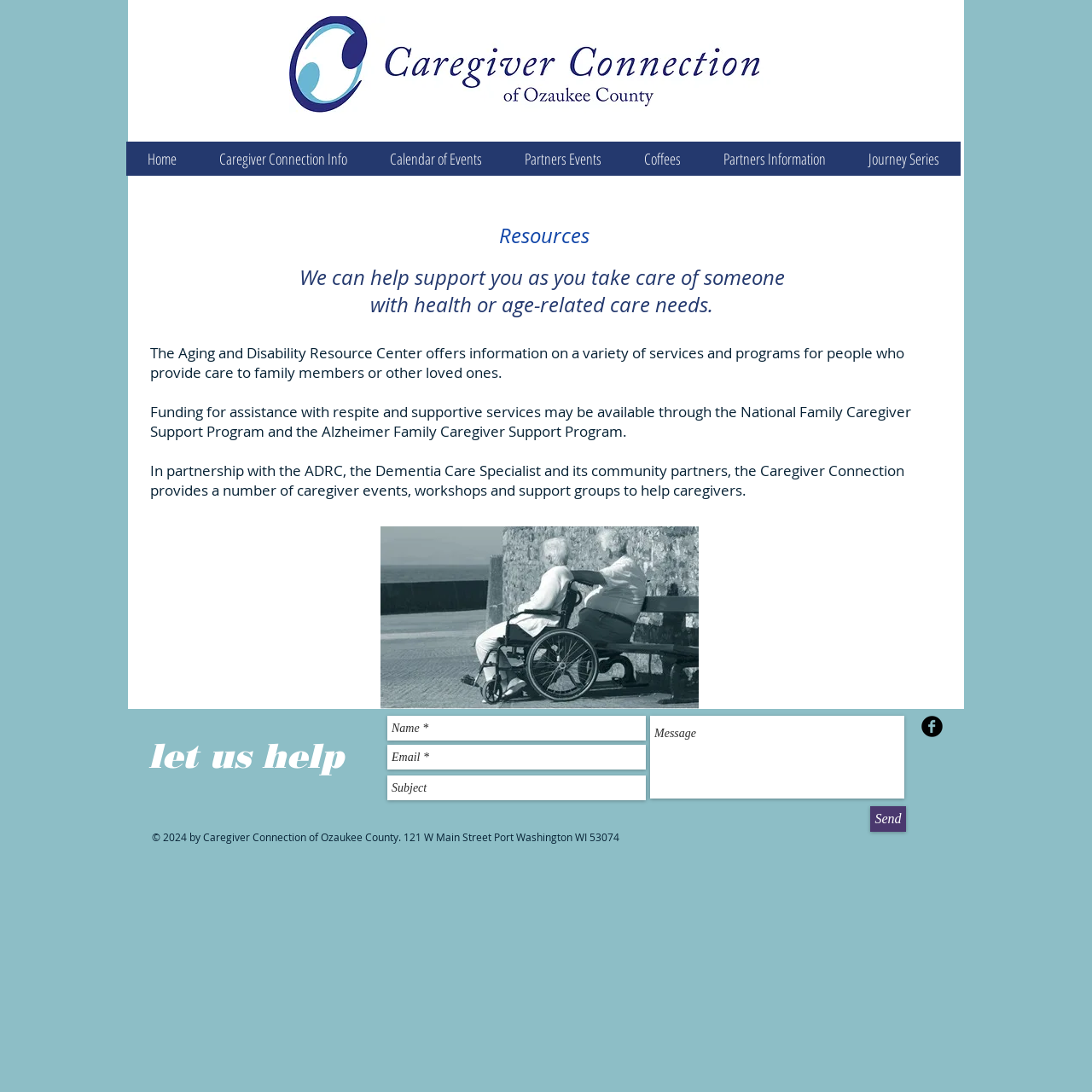Write an extensive caption that covers every aspect of the webpage.

This webpage is about the resources provided by the Caregiver Connection Association. At the top left corner, there is a logo of the association, a blue CCOC logo. Next to the logo, there is a navigation menu with links to different sections of the website, including Home, Caregiver Connection Info, Calendar of Events, Partners Events, Coffees, and Partners Information.

Below the navigation menu, there is a main section with a heading "Resources" and a subheading that explains the purpose of the association, which is to support caregivers who take care of someone with health or age-related care needs. 

The main section is divided into three paragraphs of text, which describe the services and programs offered by the Aging and Disability Resource Center, including funding for assistance with respite and supportive services, and caregiver events, workshops, and support groups provided by the Caregiver Connection.

At the bottom of the page, there is a section with copyright information, a heading "let us help", and a contact form with fields for name, email, subject, and a message. There is also a "Send" button to submit the form. On the right side of the contact form, there is a social media link to Facebook.

Overall, the webpage provides information about the resources and services offered by the Caregiver Connection Association to support caregivers.